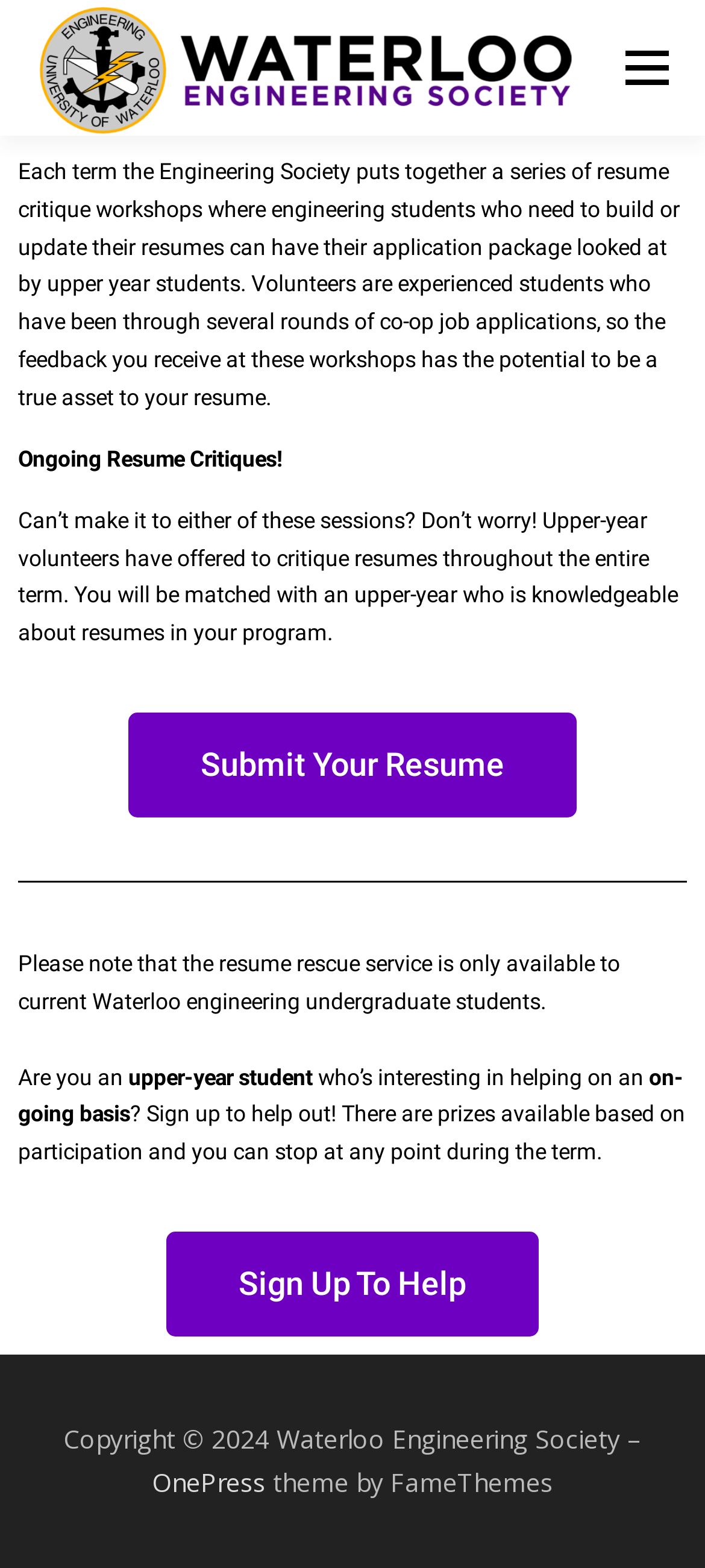What is the incentive for upper-year students to help with resume critiques?
Using the details shown in the screenshot, provide a comprehensive answer to the question.

The webpage mentions that upper-year students who sign up to help with resume critiques can receive prizes based on their participation, which serves as an incentive for them to get involved.